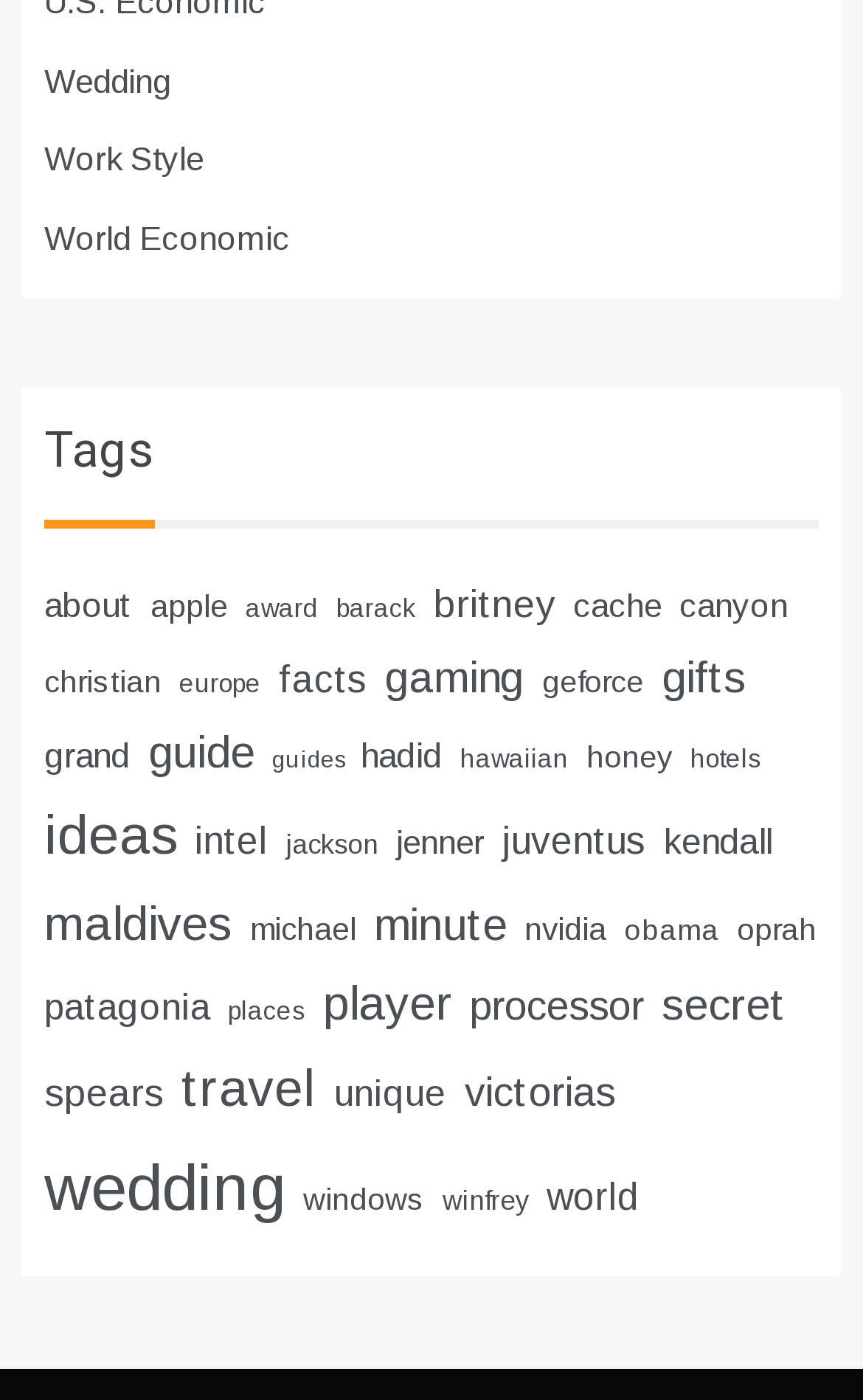Predict the bounding box of the UI element that fits this description: "victorias".

[0.538, 0.763, 0.713, 0.796]